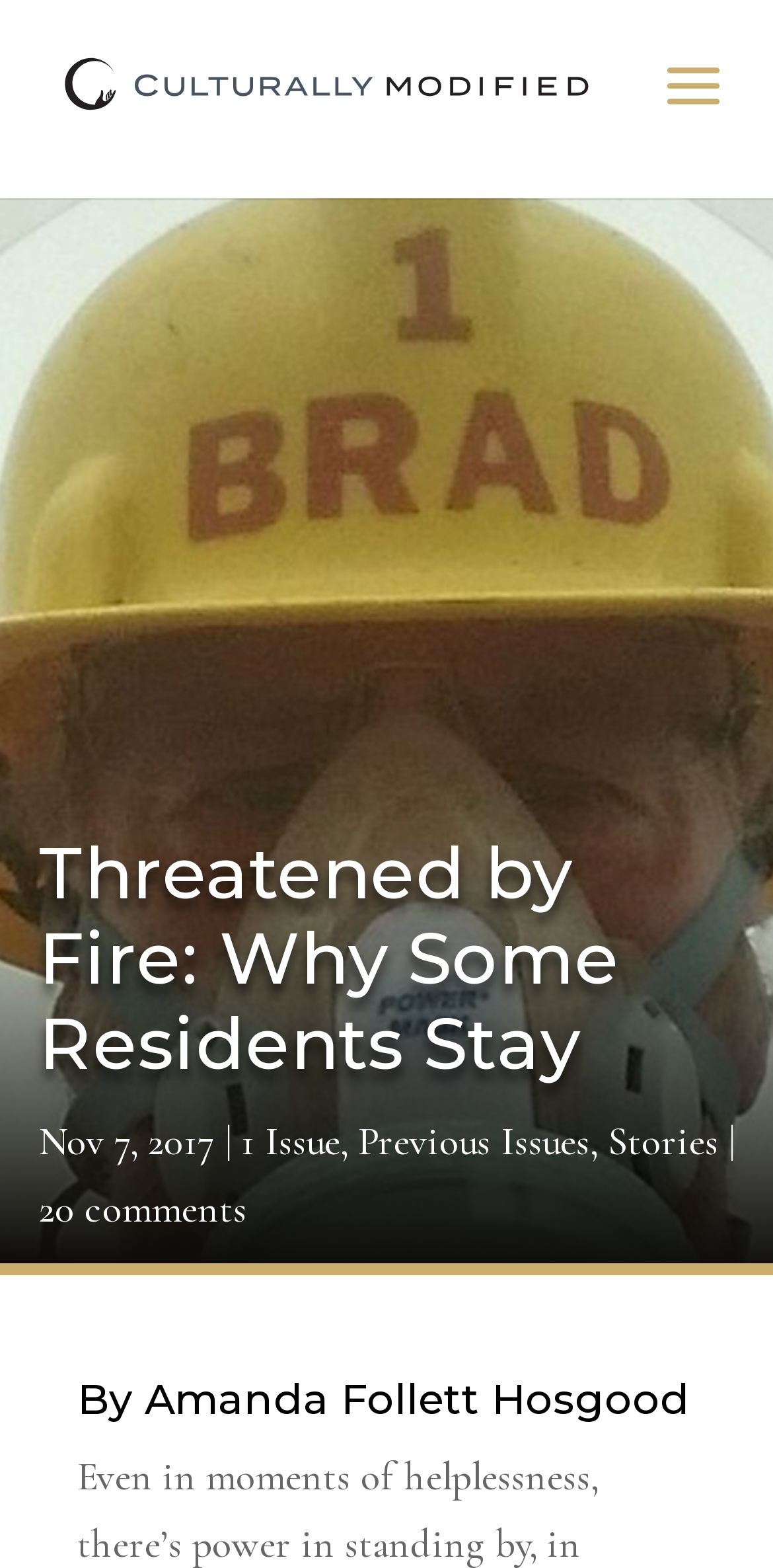What is the author's name?
Could you give a comprehensive explanation in response to this question?

I found the author's name by looking at the heading element located at [0.1, 0.876, 0.9, 0.92] which contains the text 'By Amanda Follett Hosgood'.